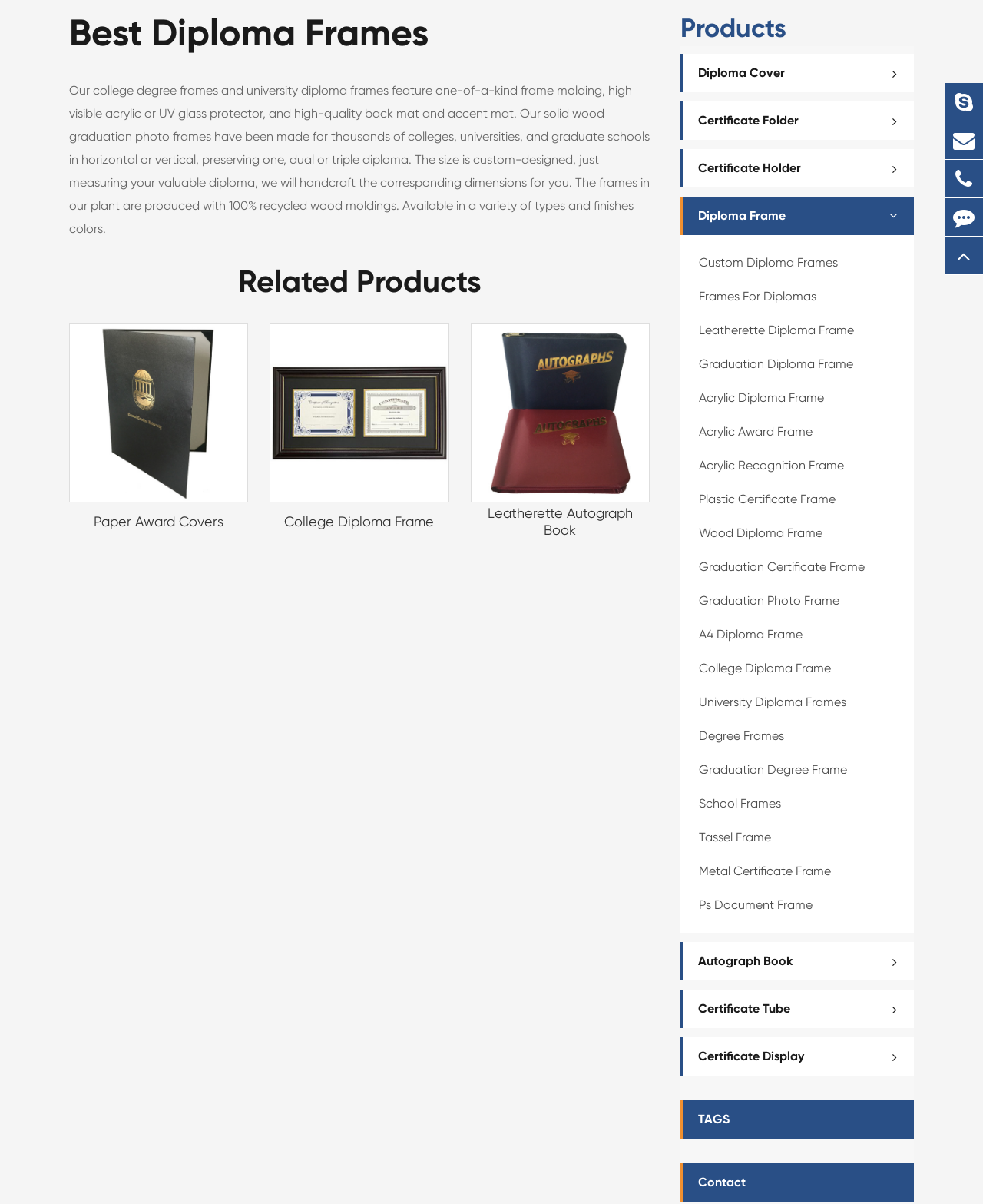Using the element description: "College Diploma Frame", determine the bounding box coordinates for the specified UI element. The coordinates should be four float numbers between 0 and 1, [left, top, right, bottom].

[0.692, 0.541, 0.93, 0.569]